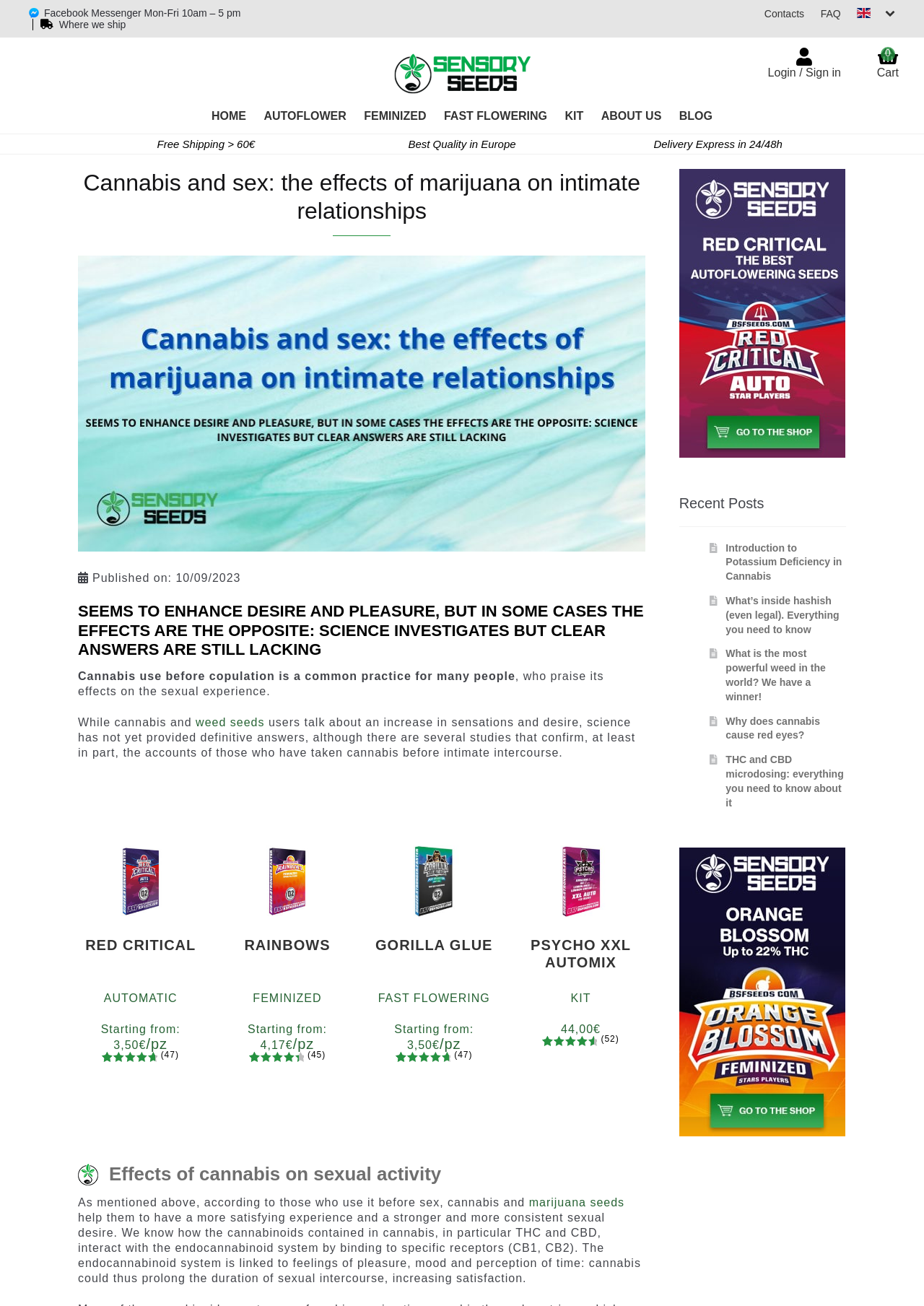Determine the bounding box coordinates of the section I need to click to execute the following instruction: "Check the 'Recent Posts' section". Provide the coordinates as four float numbers between 0 and 1, i.e., [left, top, right, bottom].

[0.735, 0.379, 0.827, 0.391]